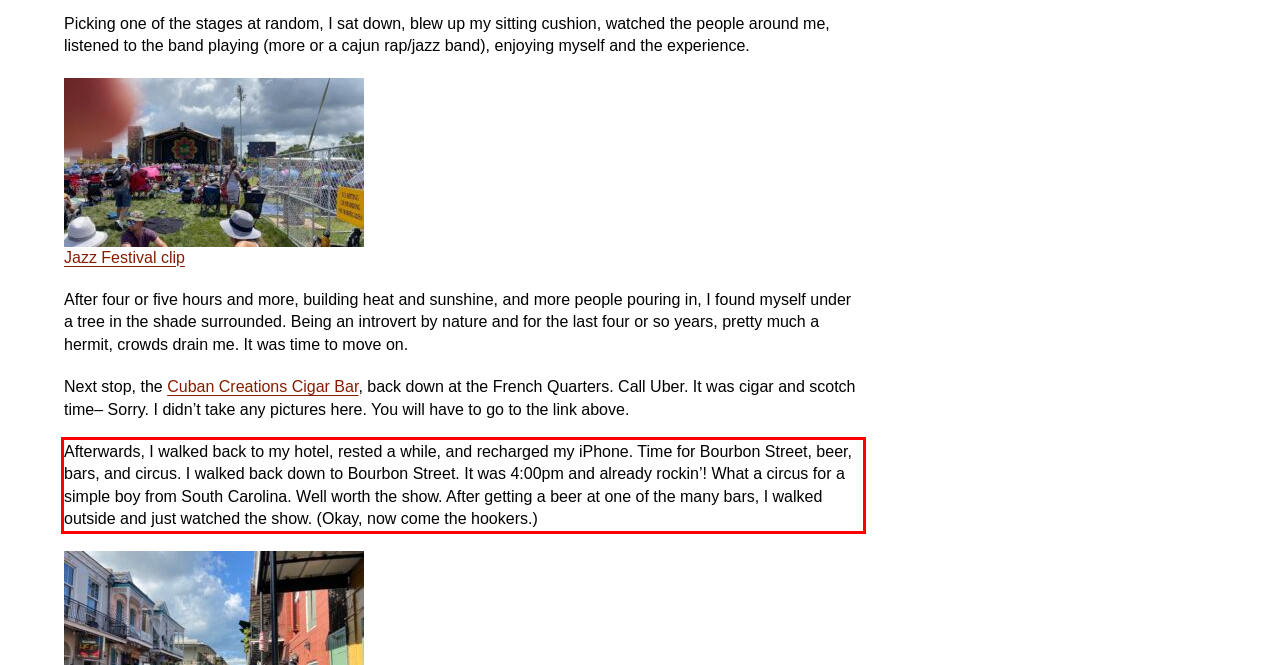Please perform OCR on the text content within the red bounding box that is highlighted in the provided webpage screenshot.

Afterwards, I walked back to my hotel, rested a while, and recharged my iPhone. Time for Bourbon Street, beer, bars, and circus. I walked back down to Bourbon Street. It was 4:00pm and already rockin’! What a circus for a simple boy from South Carolina. Well worth the show. After getting a beer at one of the many bars, I walked outside and just watched the show. (Okay, now come the hookers.)